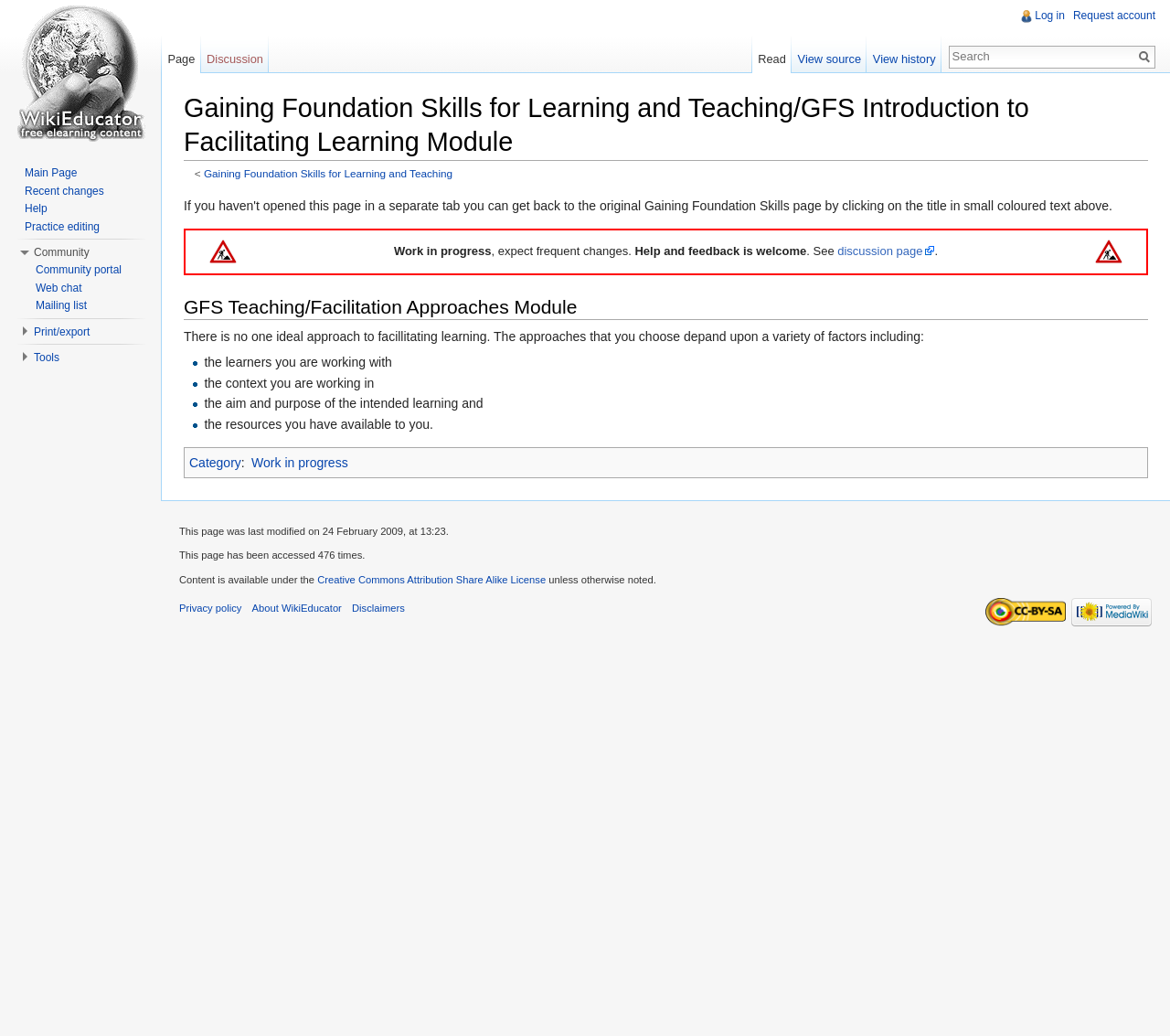Pinpoint the bounding box coordinates of the element to be clicked to execute the instruction: "Search for something".

[0.812, 0.045, 0.969, 0.063]